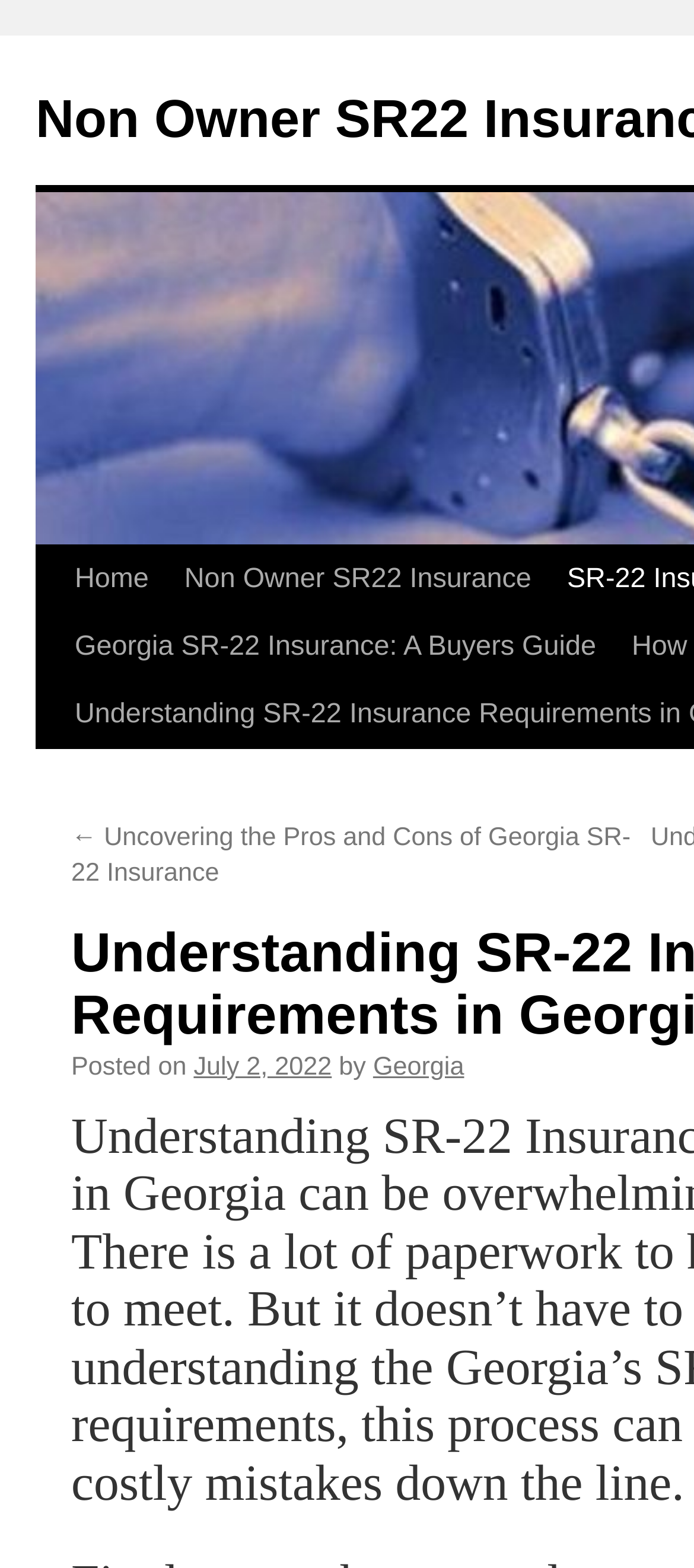Bounding box coordinates should be in the format (top-left x, top-left y, bottom-right x, bottom-right y) and all values should be floating point numbers between 0 and 1. Determine the bounding box coordinate for the UI element described as: Non Owner SR22 Insurance

[0.222, 0.348, 0.69, 0.435]